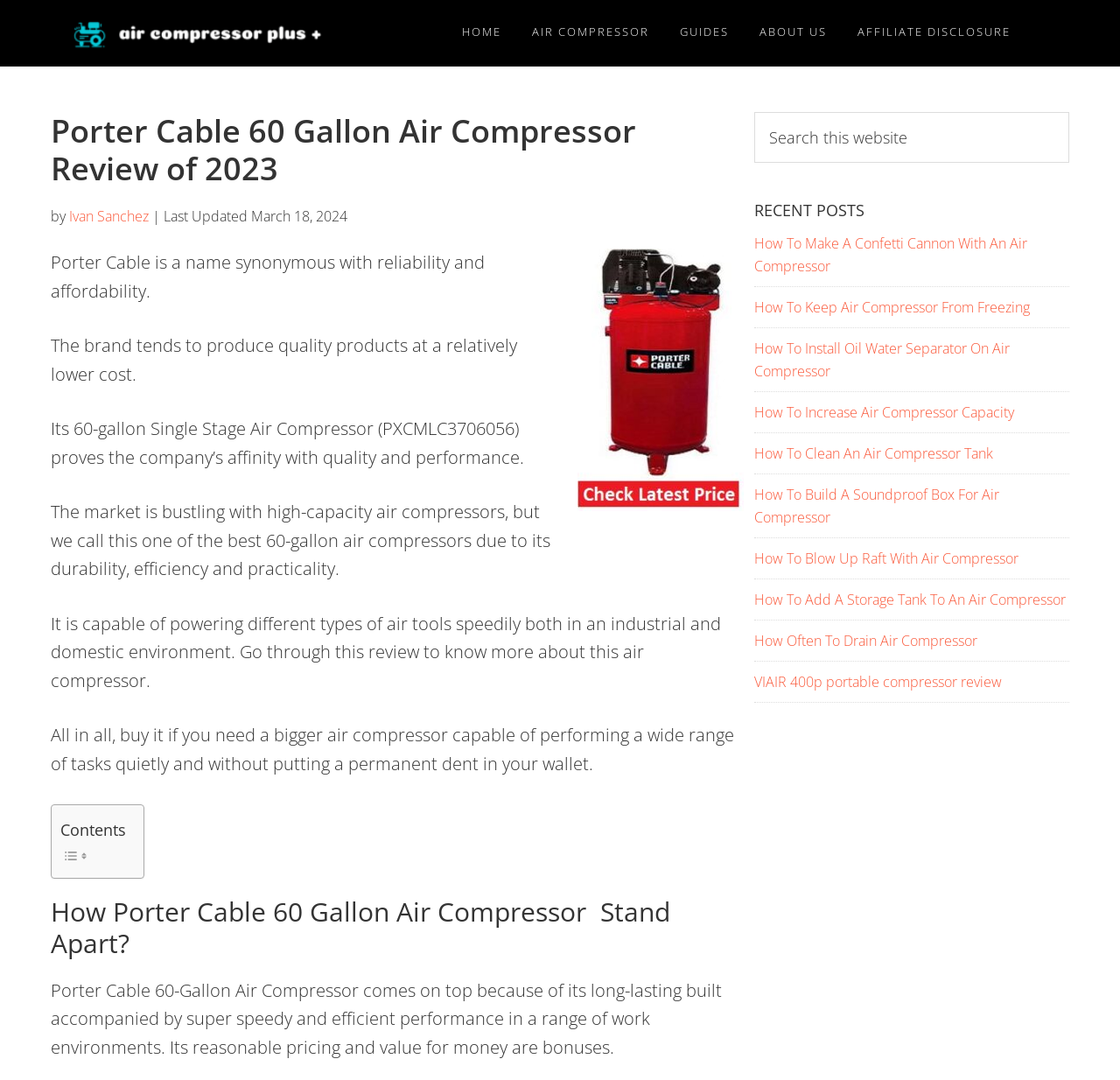Find the bounding box coordinates of the UI element according to this description: "Air Compressor Plus".

[0.045, 0.0, 0.326, 0.062]